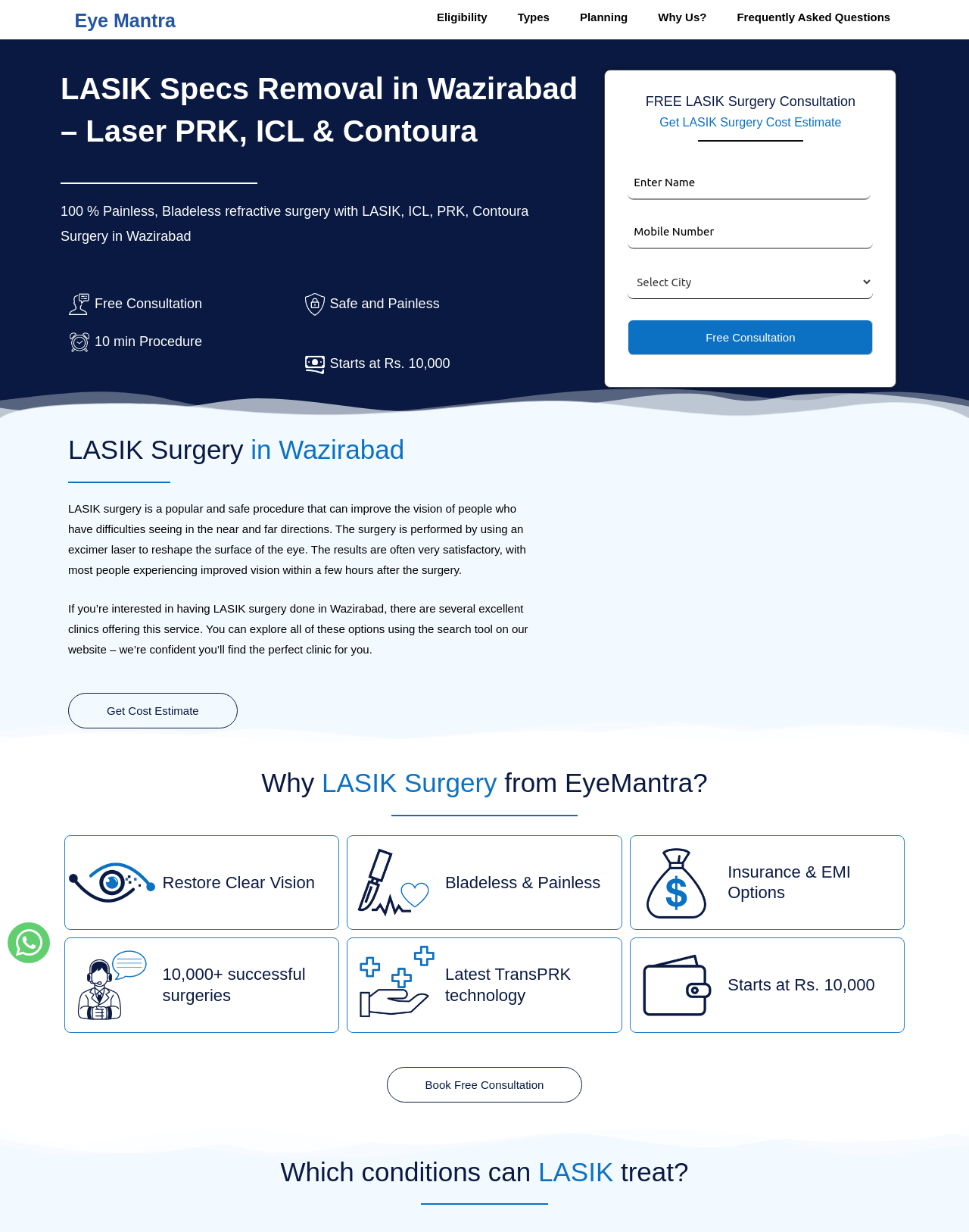Provide a brief response to the question below using one word or phrase:
What is the cost of LASIK surgery in Wazirabad?

Starts at Rs. 10,000